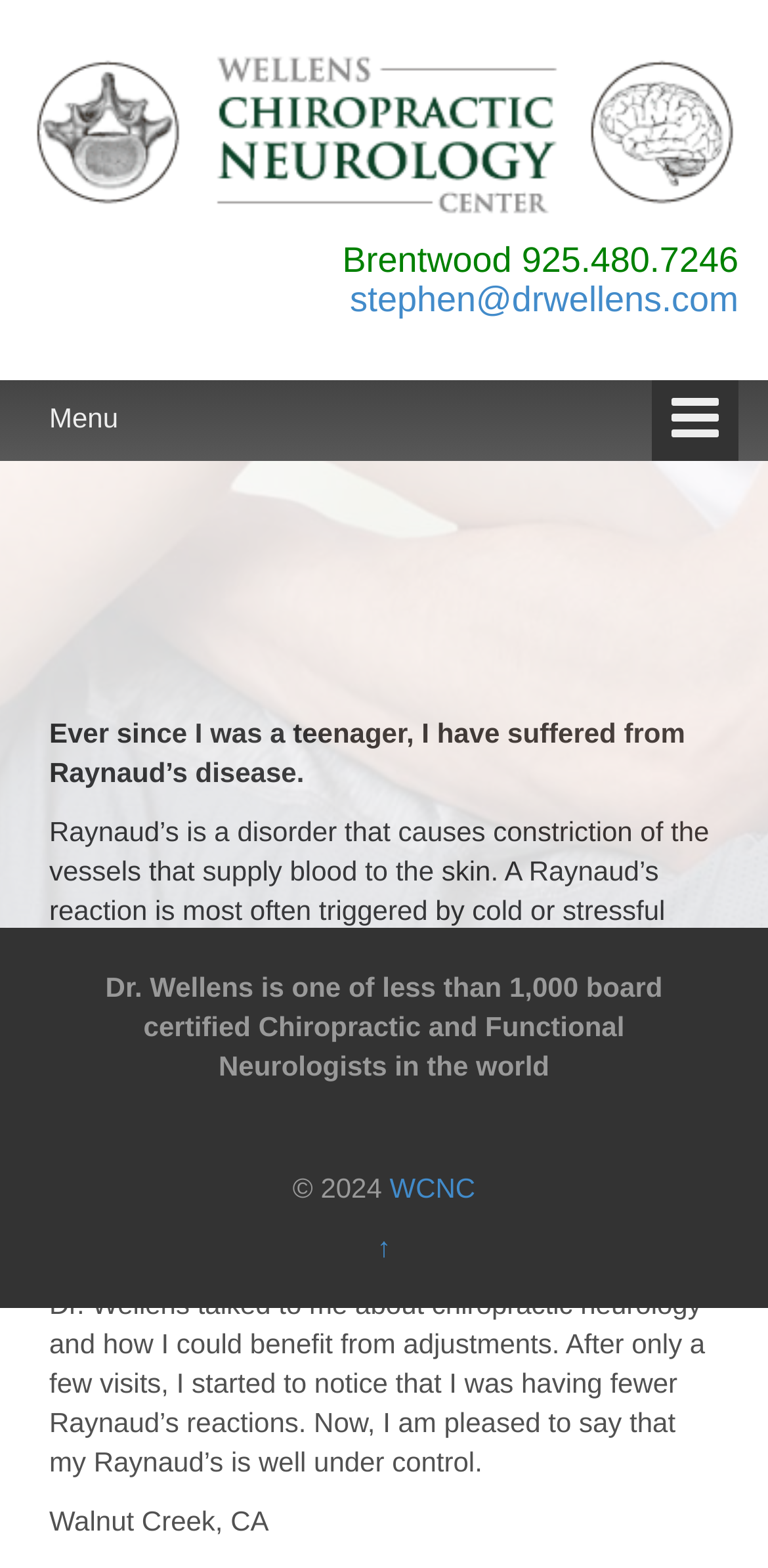What is the condition that the patient suffers from?
Using the image, answer in one word or phrase.

Raynaud's disease